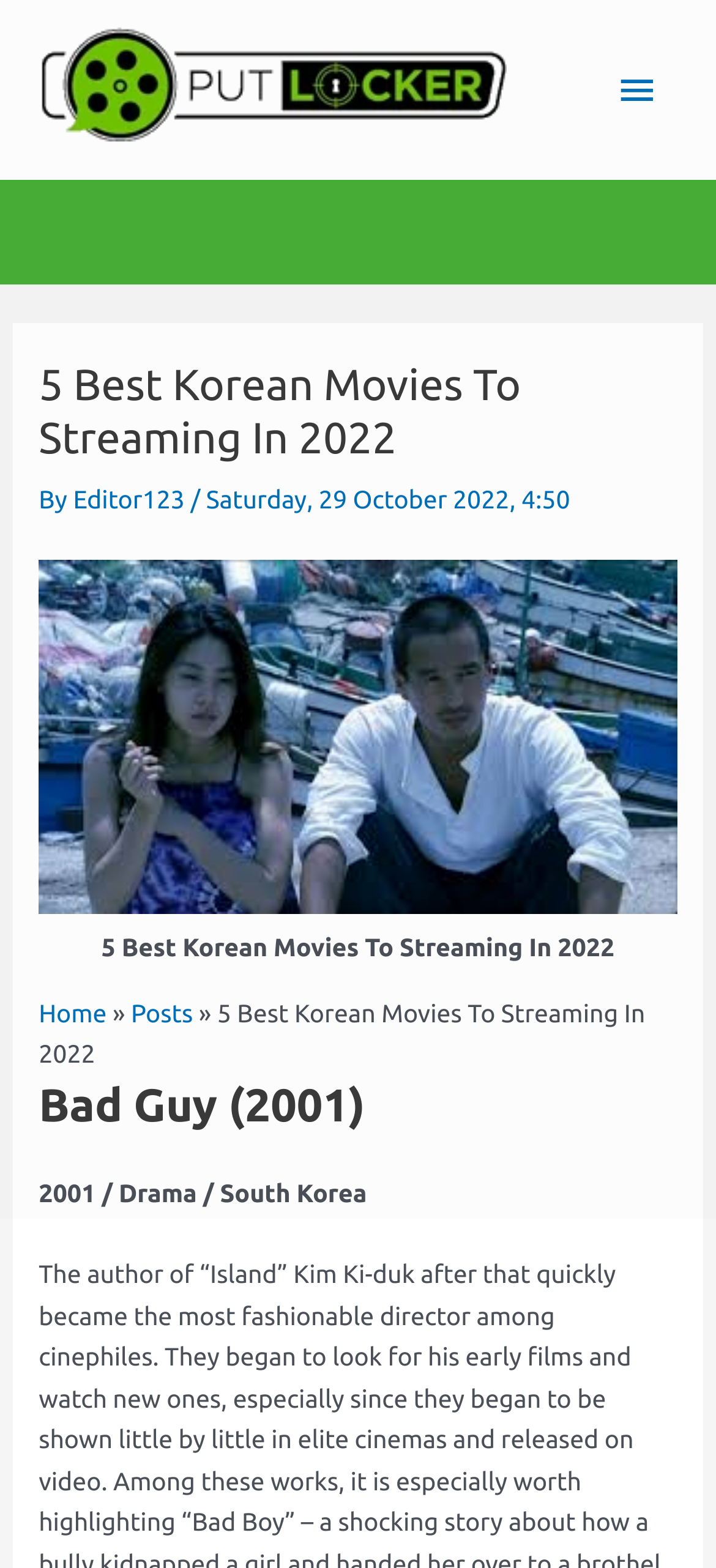What is the date of the article?
Provide a thorough and detailed answer to the question.

I found the date of the article mentioned in the byline, which is 'Saturday, 29 October 2022, 4:50'.